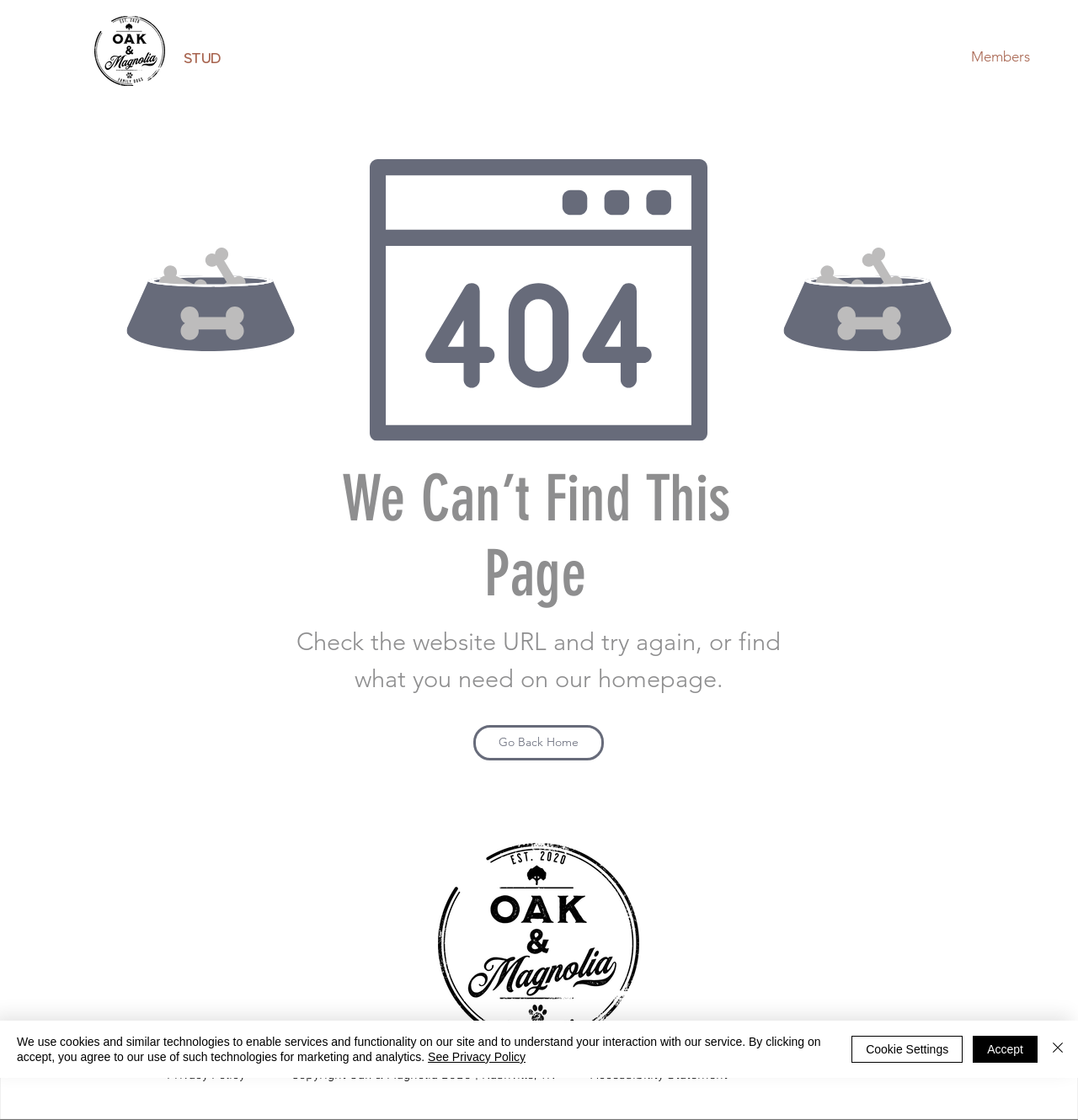Identify and provide the bounding box coordinates of the UI element described: "Go Back Home". The coordinates should be formatted as [left, top, right, bottom], with each number being a float between 0 and 1.

[0.439, 0.647, 0.56, 0.679]